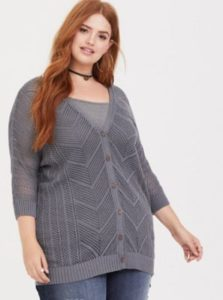What material is the cardigan made of?
Please provide a single word or phrase in response based on the screenshot.

soft cotton